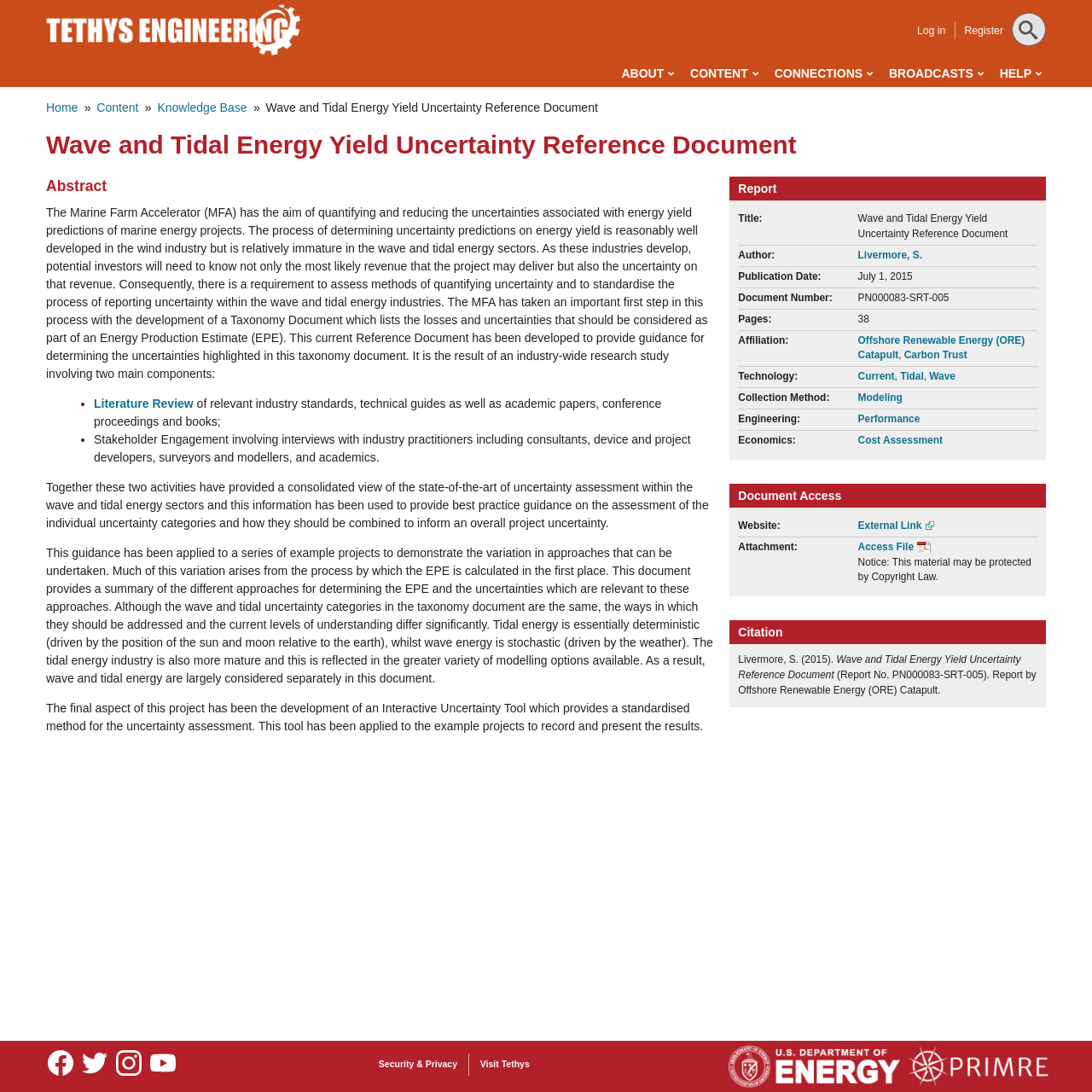What is the title of the reference document?
Using the image as a reference, answer the question in detail.

I found the title of the reference document by looking at the heading element with the text 'Wave and Tidal Energy Yield Uncertainty Reference Document' which is located at the top of the main content section.